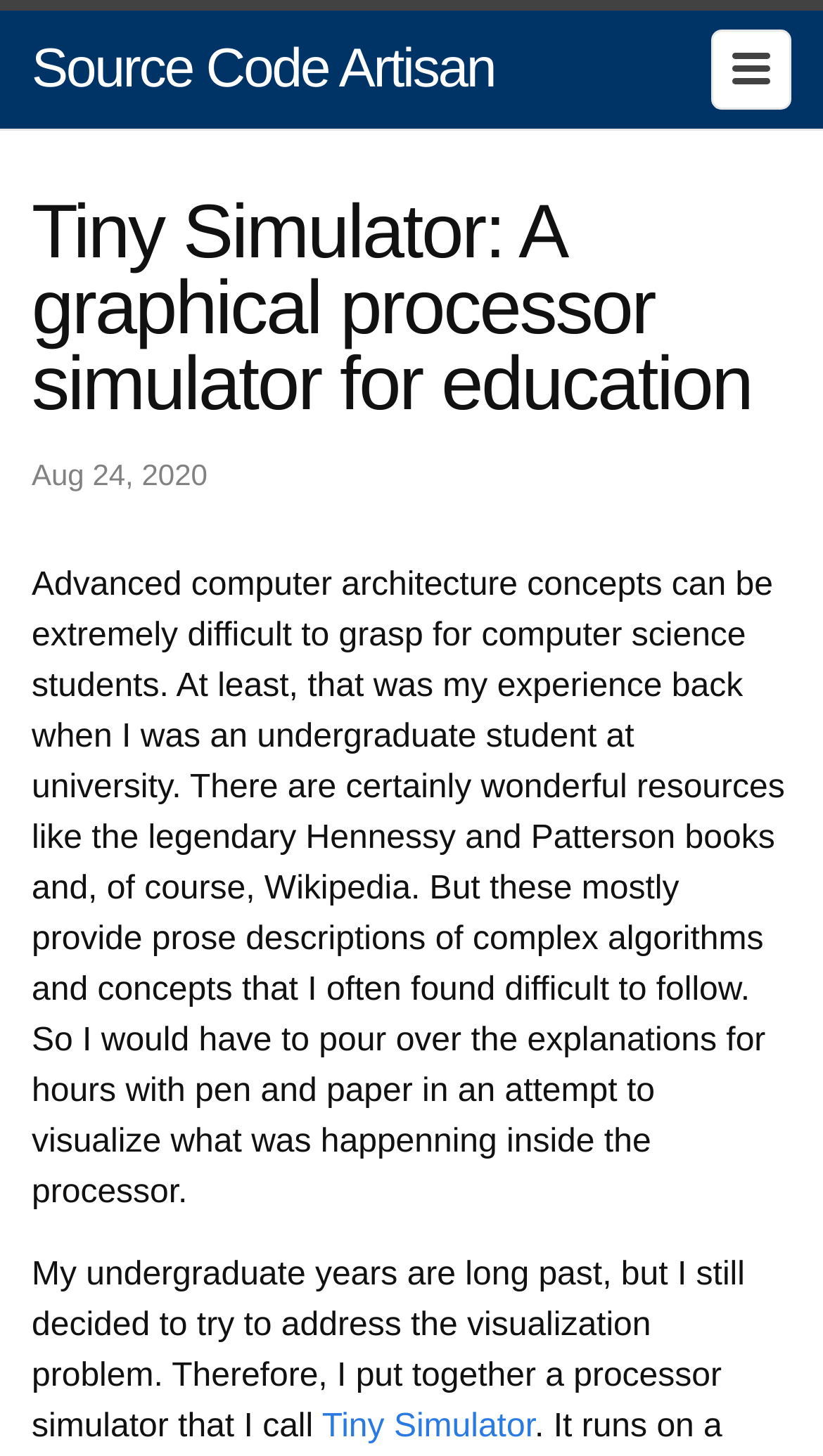When was the article written?
Answer the question with a detailed explanation, including all necessary information.

I found the answer by looking at the time element in the header section of the webpage, which displays the date 'Aug 24, 2020'.